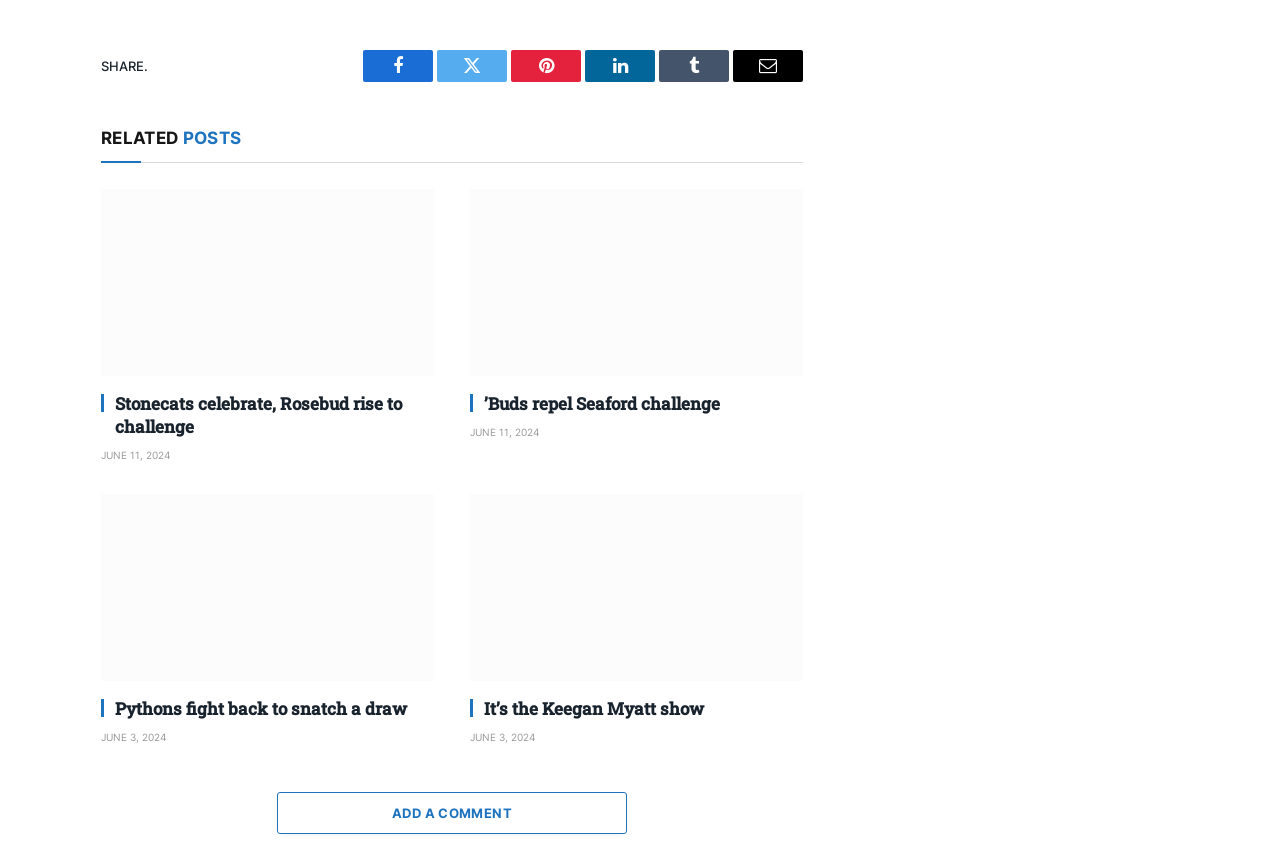Determine the bounding box coordinates of the element that should be clicked to execute the following command: "Check out the article about Hat-trick hero".

[0.367, 0.582, 0.627, 0.803]